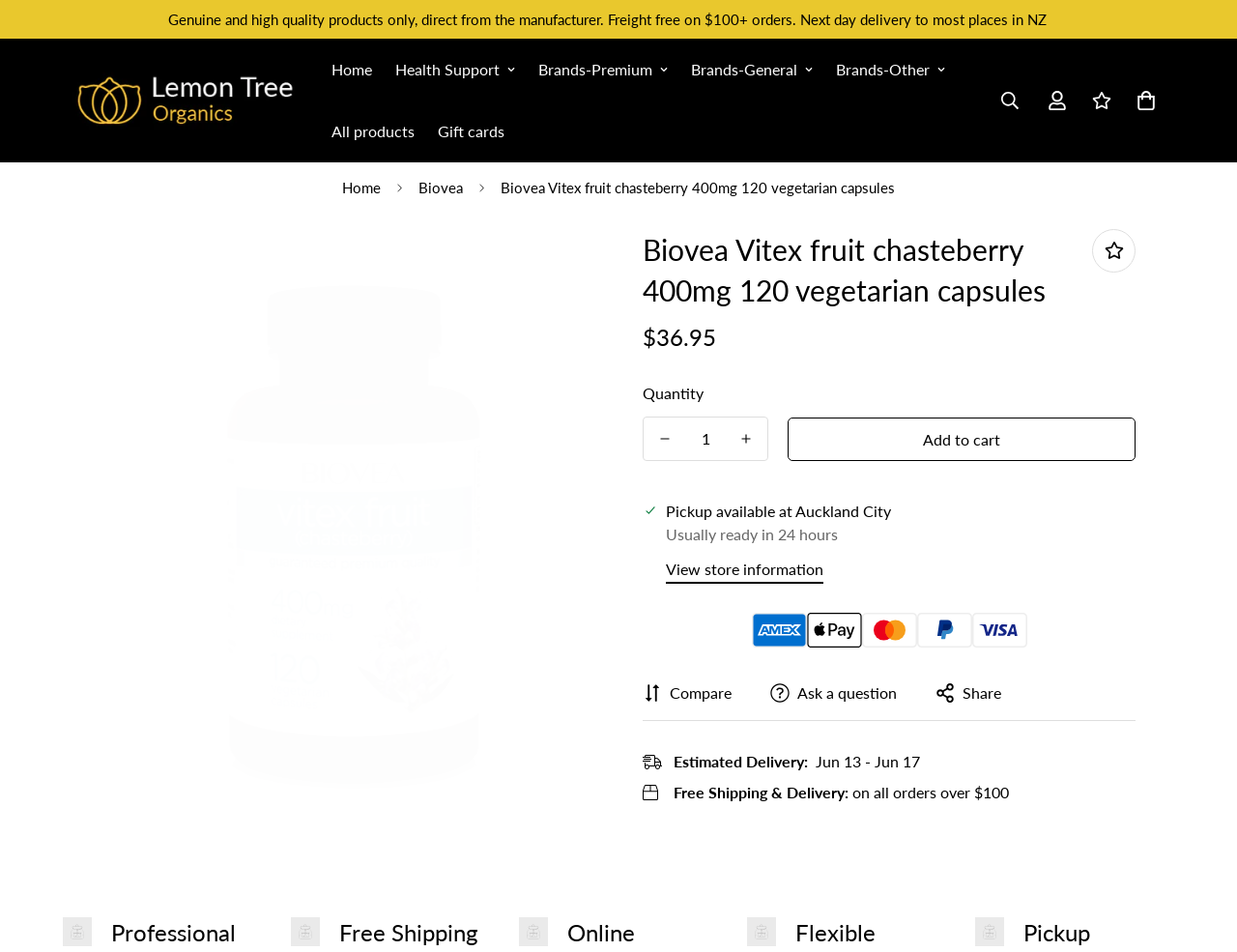Can you locate the main headline on this webpage and provide its text content?

Biovea Vitex fruit chasteberry 400mg 120 vegetarian capsules